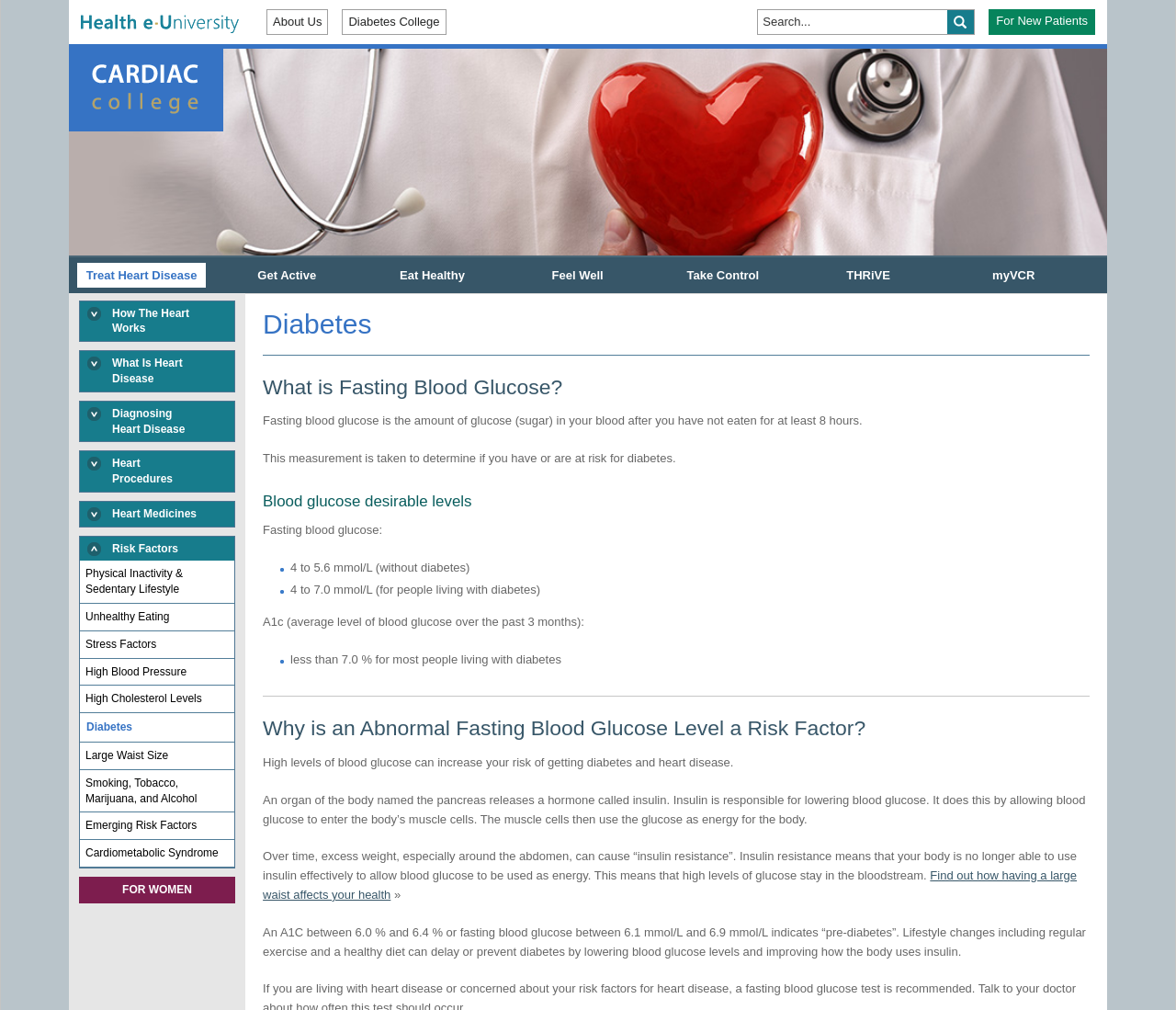Identify the bounding box coordinates for the UI element described as follows: "Cardiometabolic Syndrome". Ensure the coordinates are four float numbers between 0 and 1, formatted as [left, top, right, bottom].

[0.073, 0.837, 0.195, 0.853]